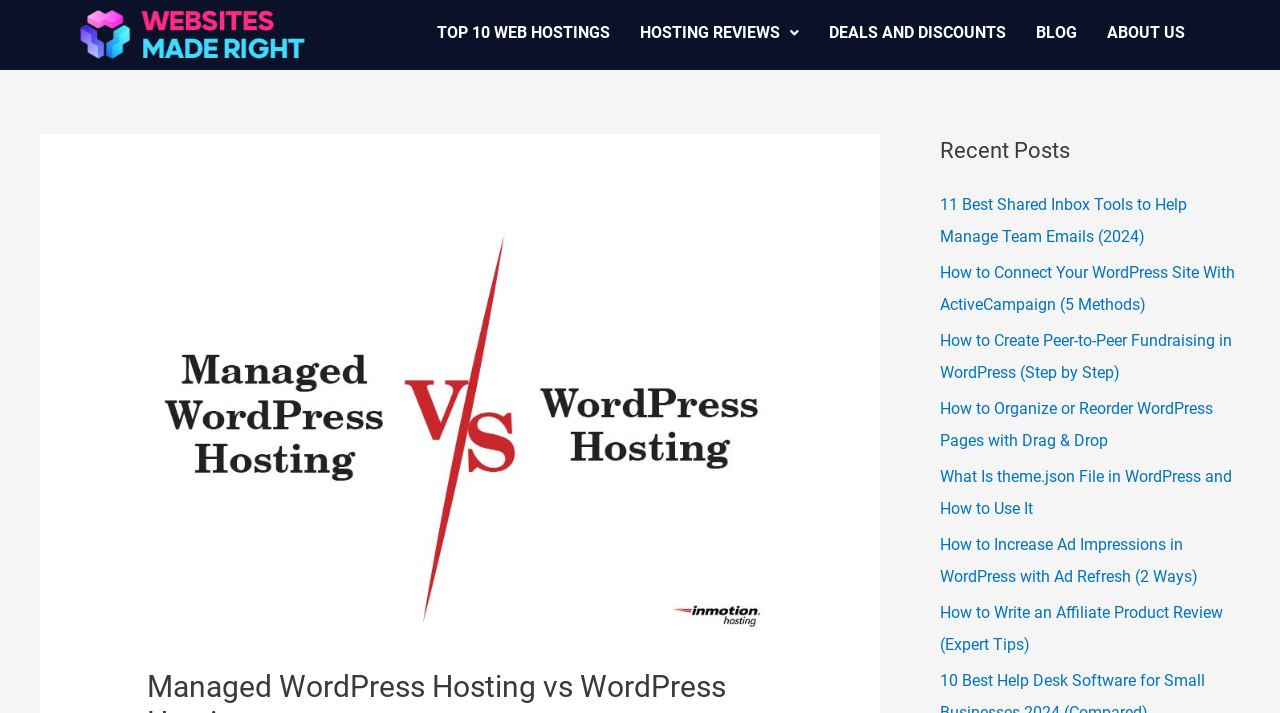Please locate the bounding box coordinates of the element's region that needs to be clicked to follow the instruction: "read about recent posts". The bounding box coordinates should be provided as four float numbers between 0 and 1, i.e., [left, top, right, bottom].

[0.734, 0.188, 0.969, 0.235]